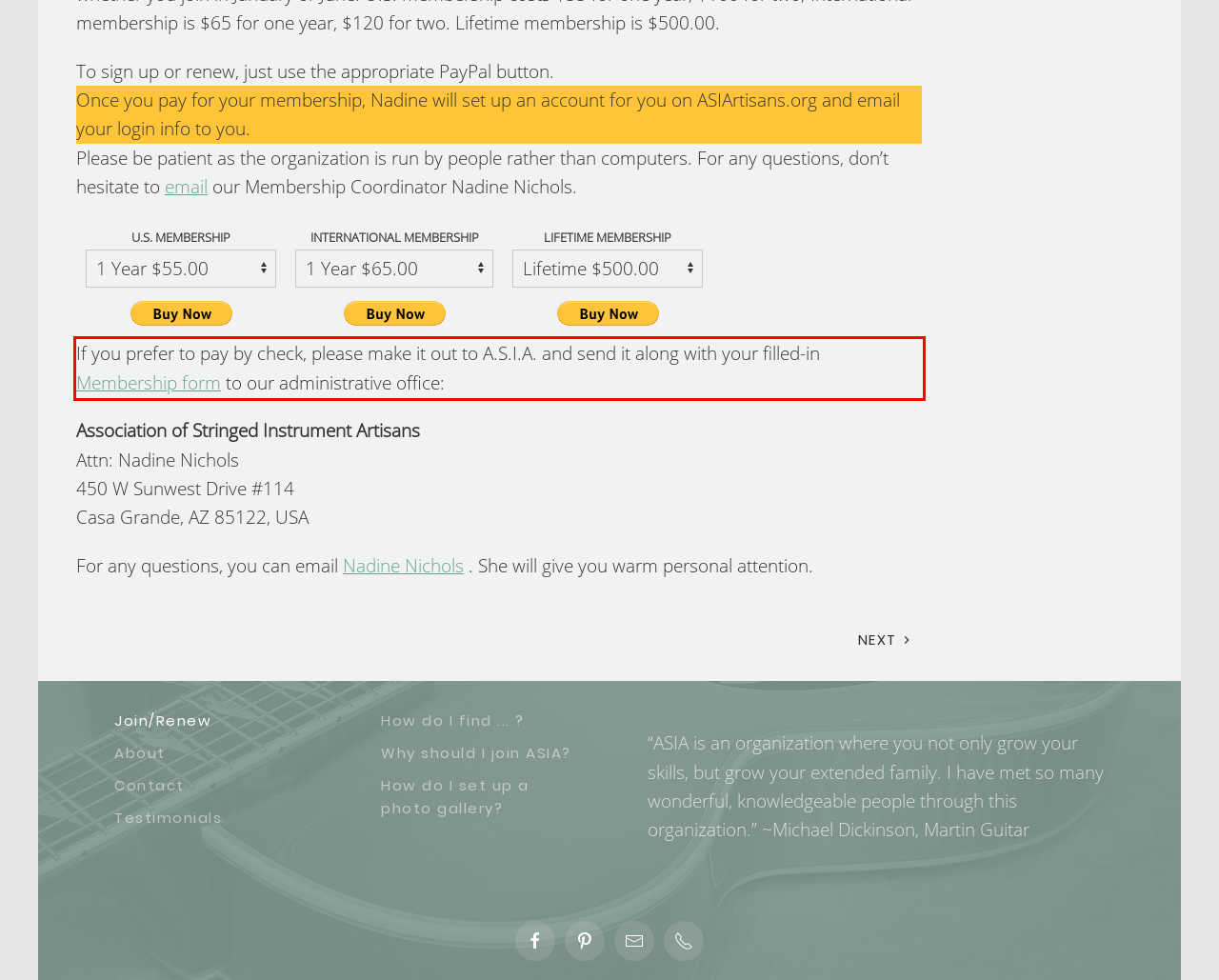Examine the screenshot of the webpage, locate the red bounding box, and perform OCR to extract the text contained within it.

If you prefer to pay by check, please make it out to A.S.I.A. and send it along with your filled-in Membership form to our administrative office: